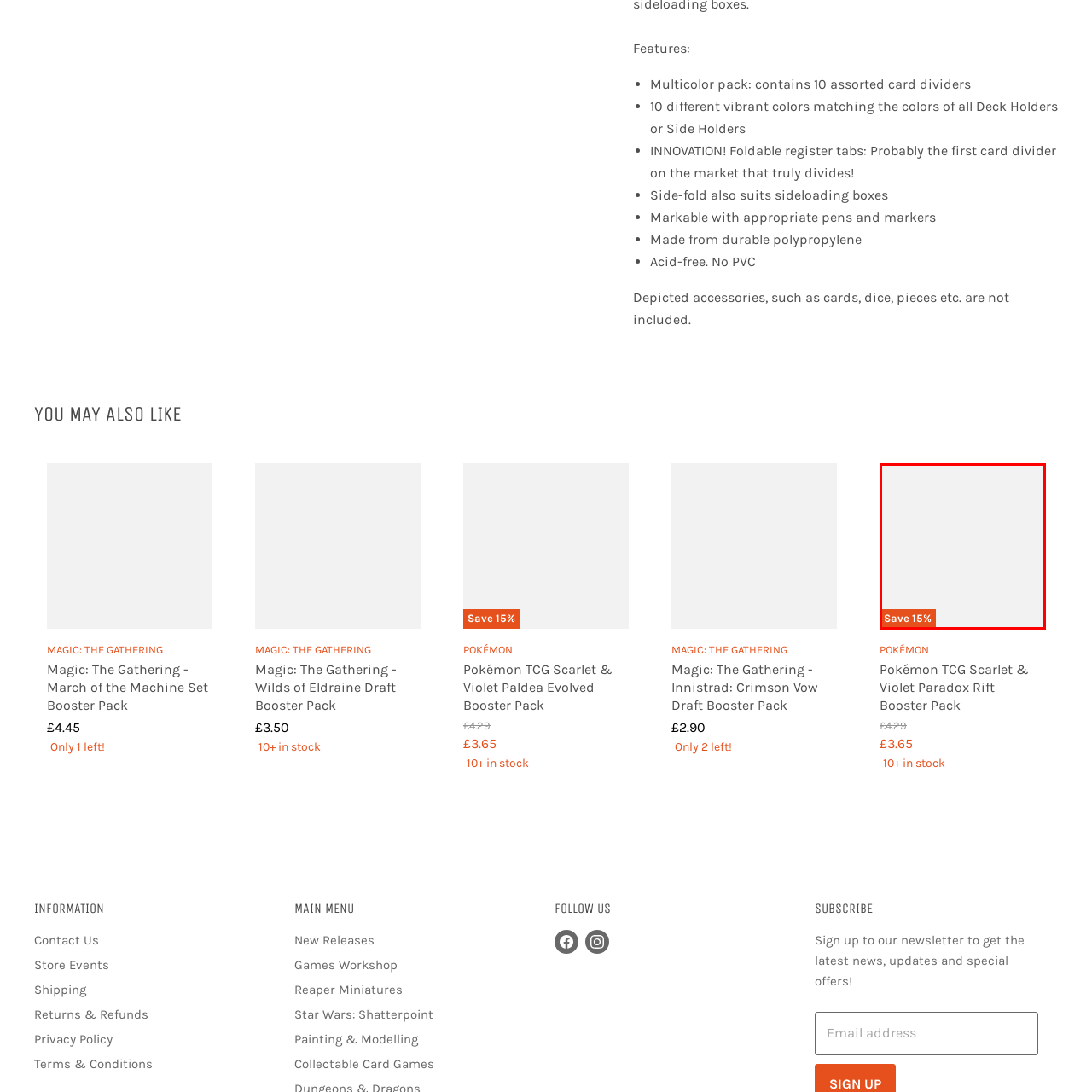Create a detailed narrative of the image inside the red-lined box.

The image features a prominent "Save 15%" banner, displayed in bold white text against a vibrant orange background. This attention-grabbing label likely indicates a discount available for a specific product, in this case, the Pokémon TCG Scarlet & Violet Paradox Rift Booster Pack. Positioned at the bottom left corner, the banner serves to inform potential buyers of the savings they can enjoy. The overall context suggests a promotional offer that encourages customers to make a purchase while the discount lasts.